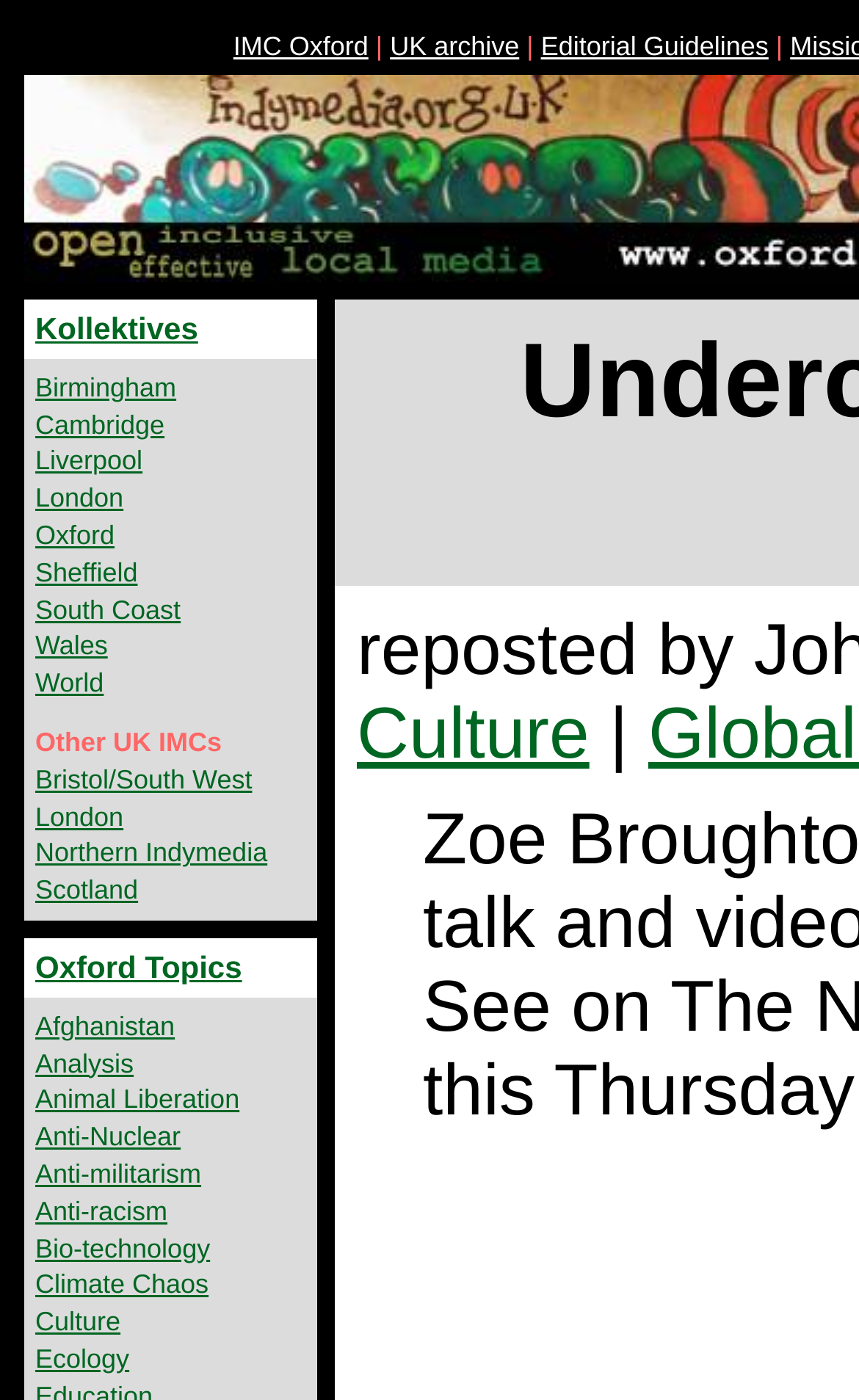Find the bounding box coordinates of the clickable element required to execute the following instruction: "explore Kollektives". Provide the coordinates as four float numbers between 0 and 1, i.e., [left, top, right, bottom].

[0.041, 0.222, 0.231, 0.247]